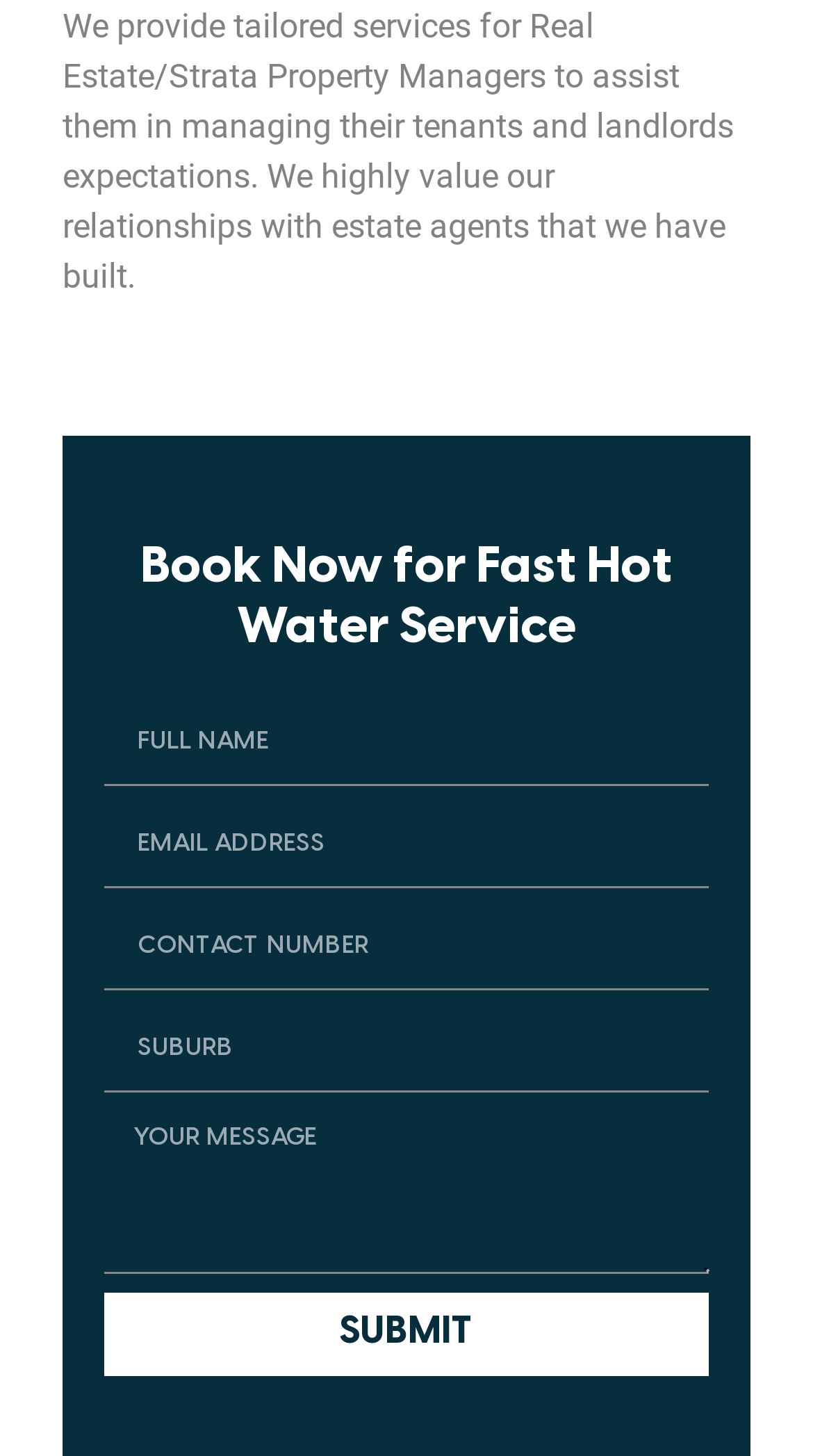What is the purpose of the button at the bottom of the form?
Please give a detailed and elaborate explanation in response to the question.

The button element at the bottom of the form has the text 'SUBMIT', suggesting that it is used to submit the form data after filling in the required fields.